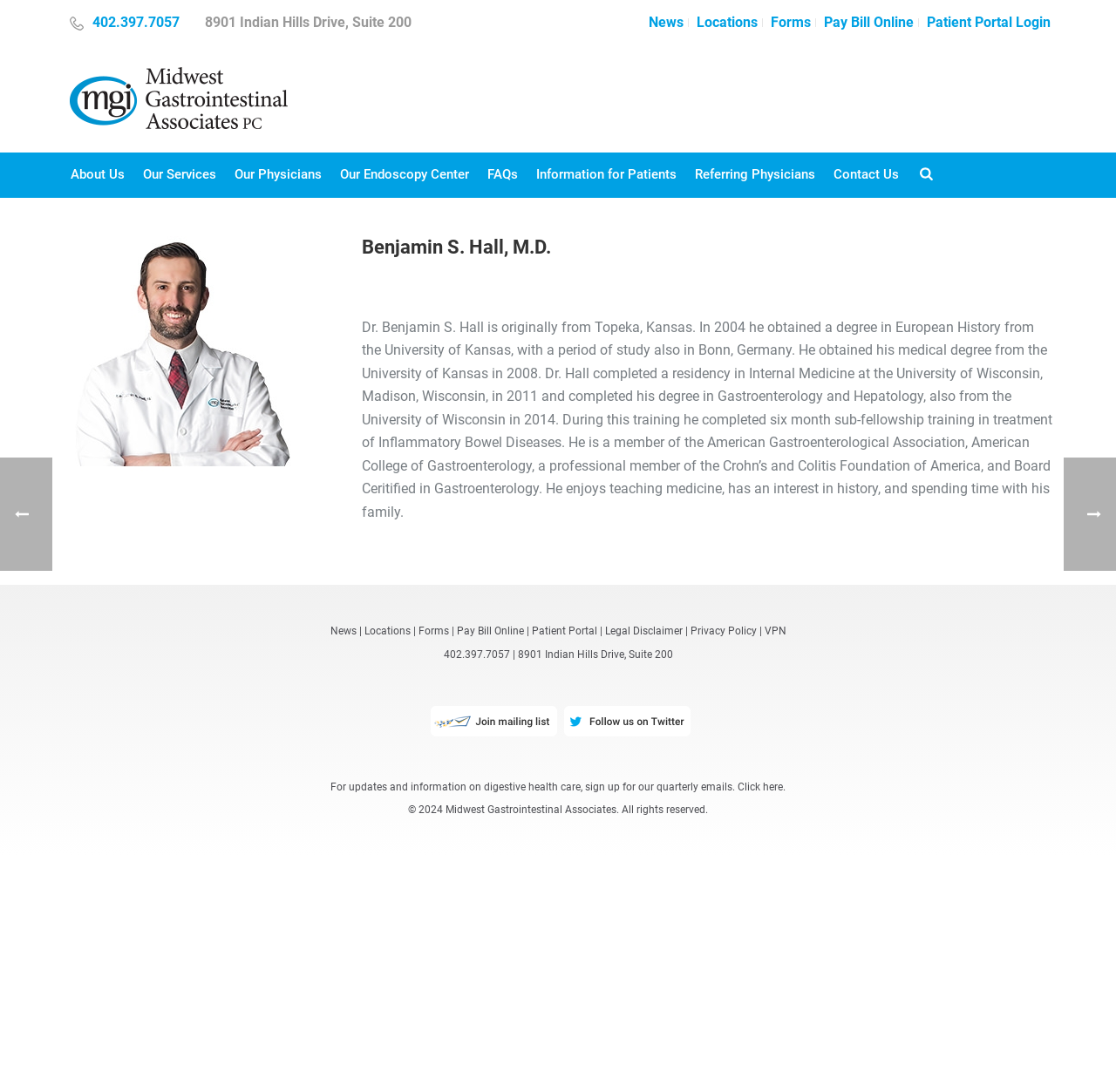Pinpoint the bounding box coordinates of the clickable area necessary to execute the following instruction: "Click on the 'About Us' link". The coordinates should be given as four float numbers between 0 and 1, namely [left, top, right, bottom].

[0.055, 0.14, 0.12, 0.18]